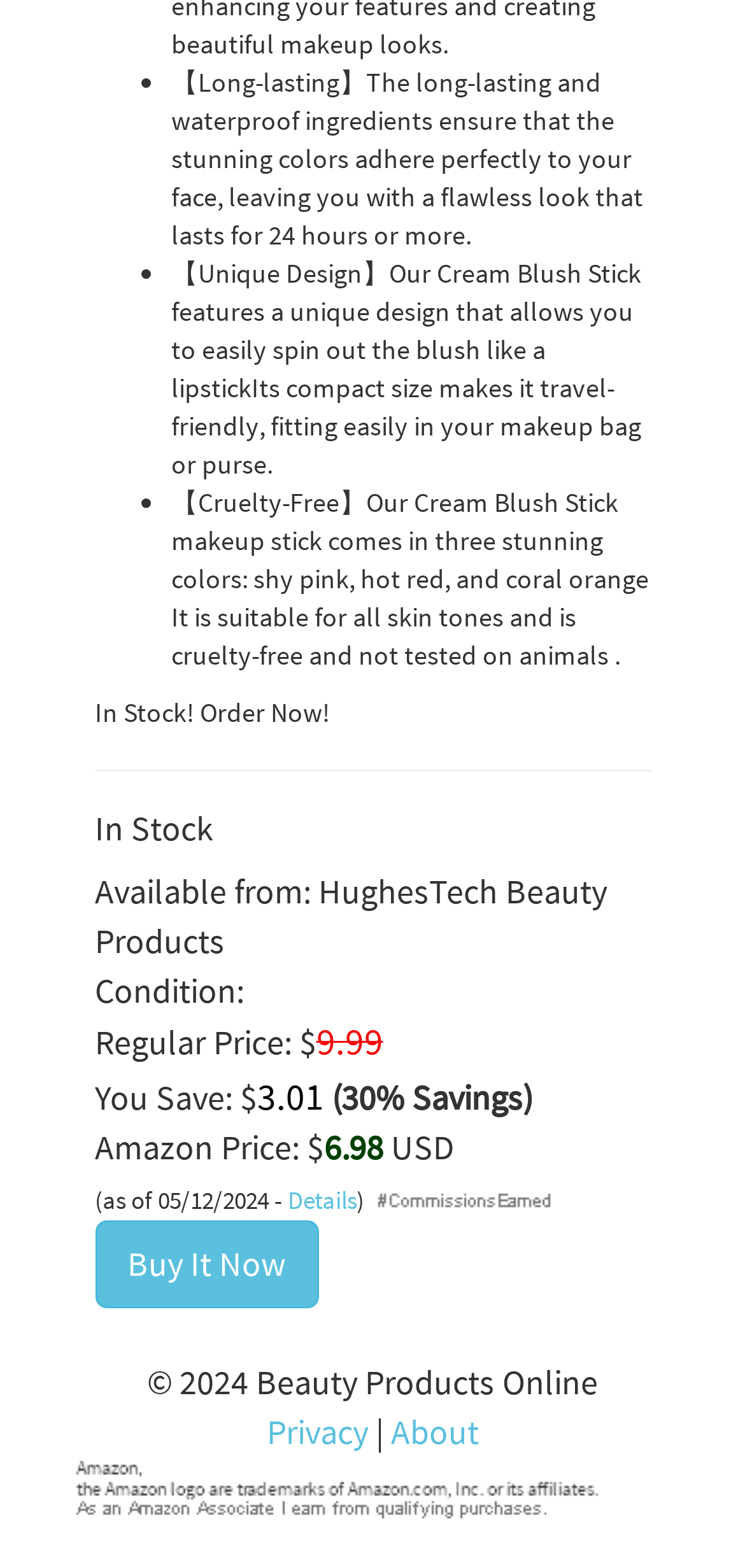Please locate the UI element described by "Buy It Now" and provide its bounding box coordinates.

[0.127, 0.779, 0.427, 0.835]